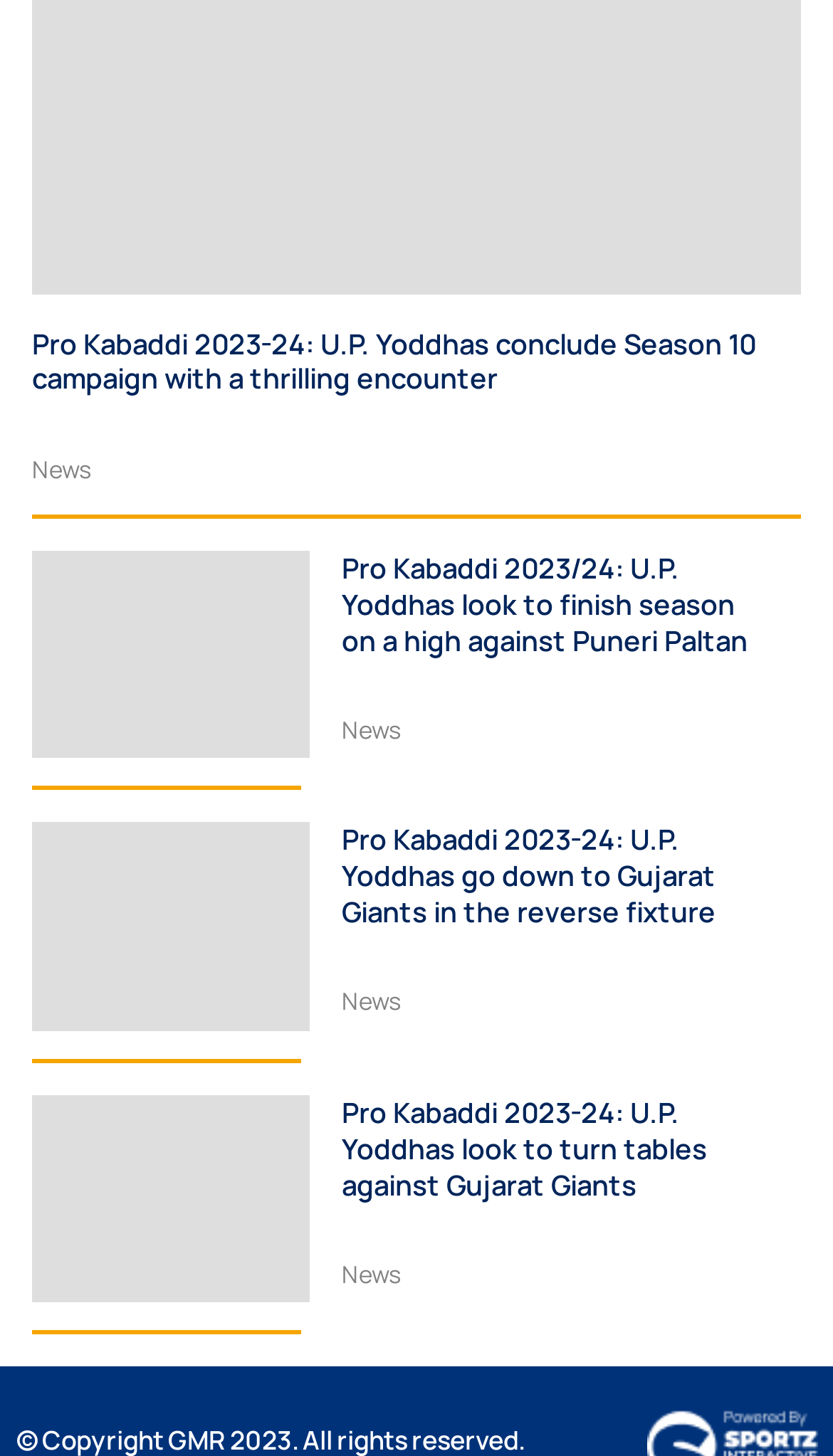Utilize the information from the image to answer the question in detail:
What is the topic of the first article?

I looked at the first article element and found the heading 'Pro Kabaddi 2023-24: U.P. Yoddhas conclude Season 10 campaign with a thrilling encounter', which indicates that the topic of the first article is Pro Kabaddi 2023-24.